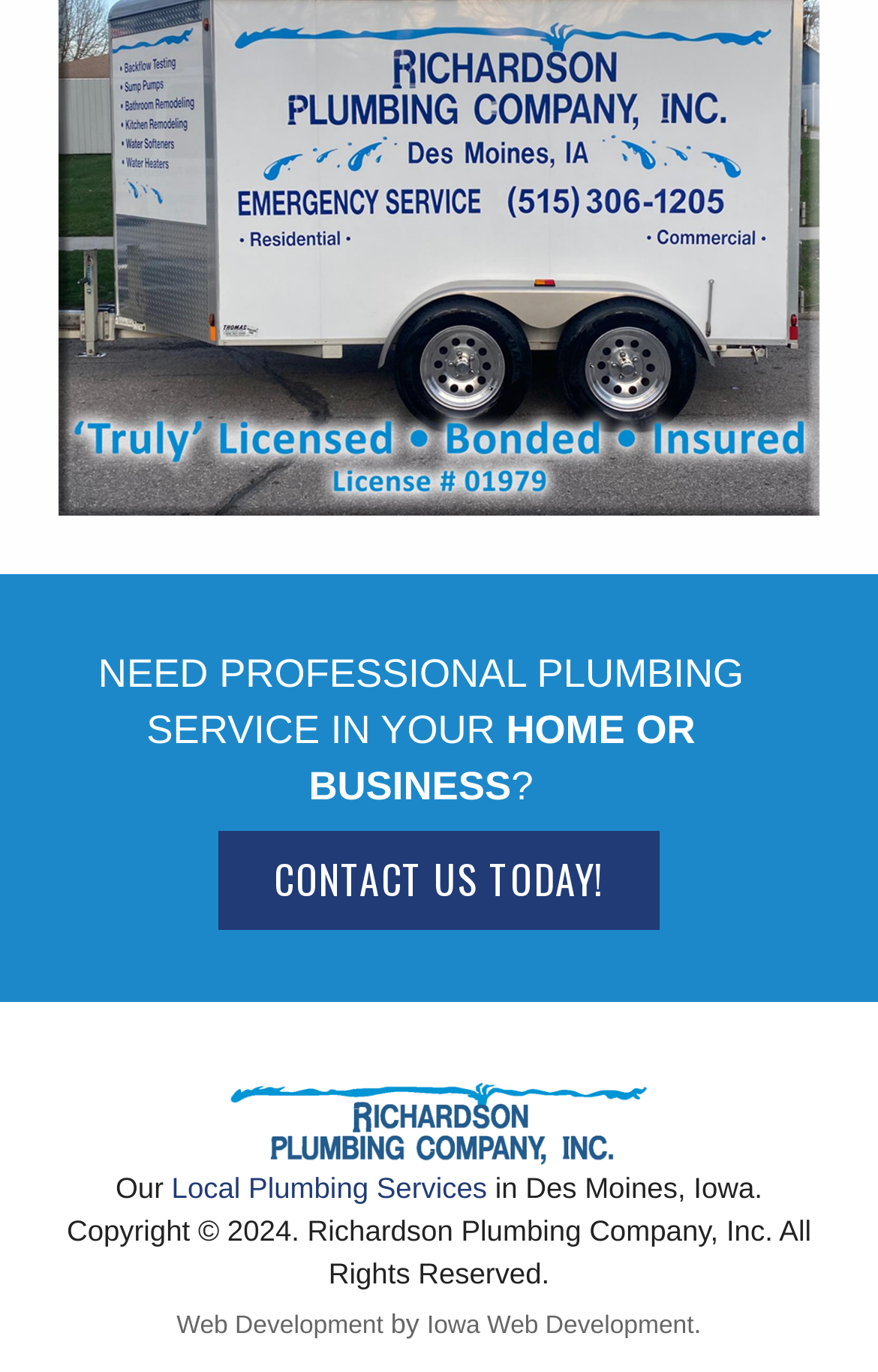What services does the company provide?
Refer to the image and give a detailed response to the question.

I inferred that the company provides plumbing services because of the heading 'NEED PROFESSIONAL PLUMBING SERVICE IN YOUR HOME OR BUSINESS?' and the link 'Local Plumbing Services' which suggests that the company offers plumbing services in Des Moines, Iowa.